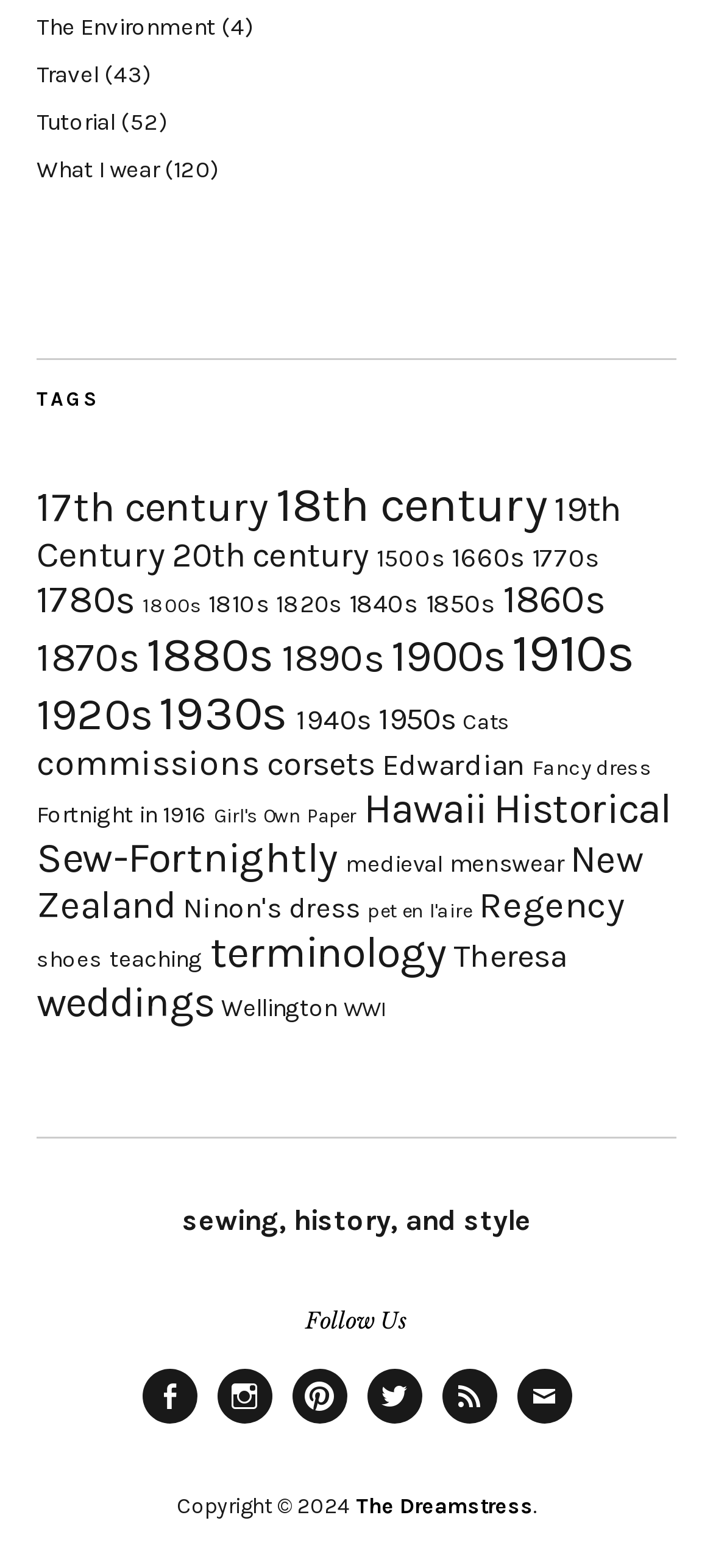Identify and provide the bounding box for the element described by: "19th Century".

[0.051, 0.311, 0.872, 0.367]